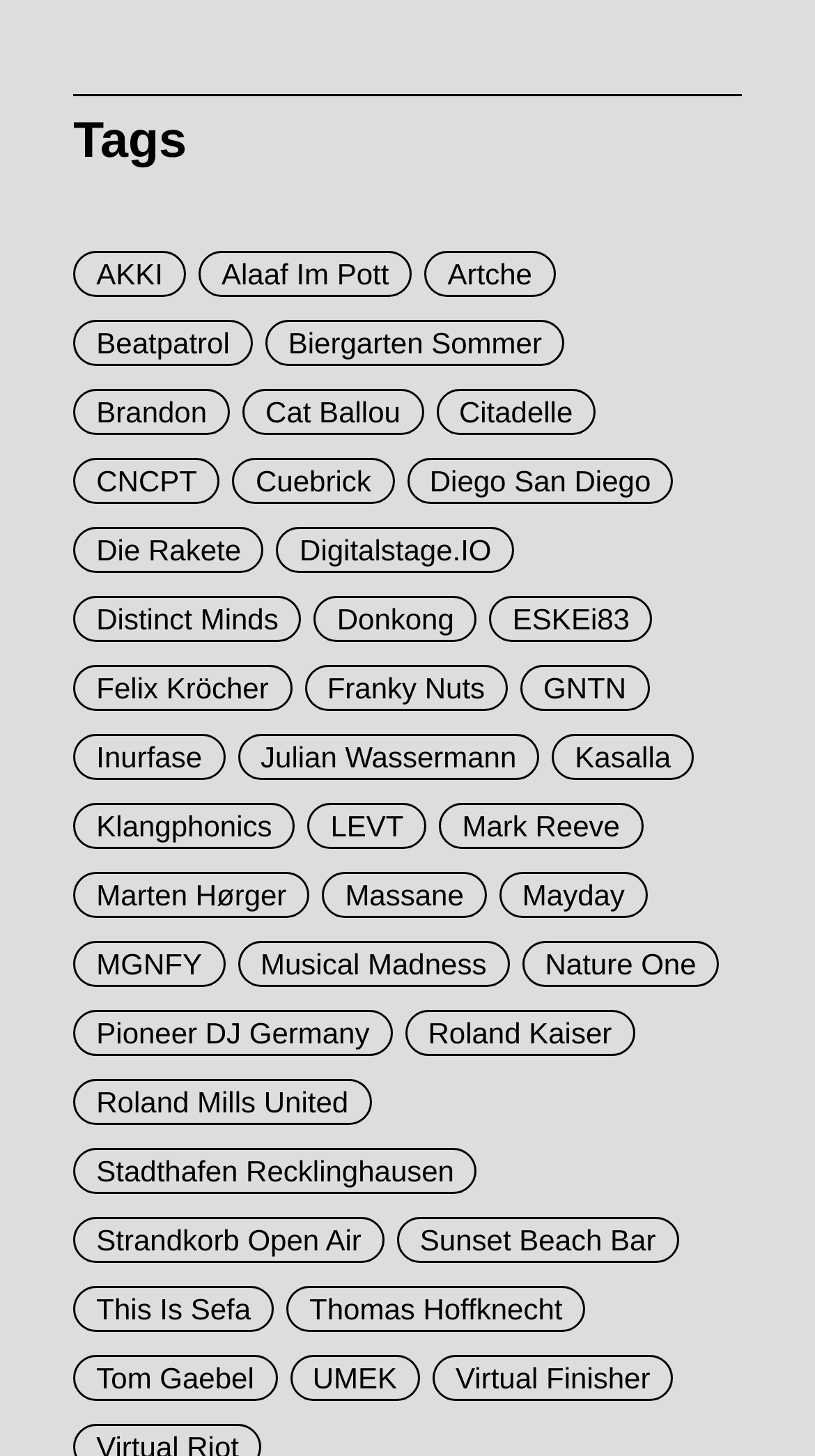Bounding box coordinates are specified in the format (top-left x, top-left y, bottom-right x, bottom-right y). All values are floating point numbers bounded between 0 and 1. Please provide the bounding box coordinate of the region this sentence describes: AKKI

[0.09, 0.172, 0.228, 0.204]